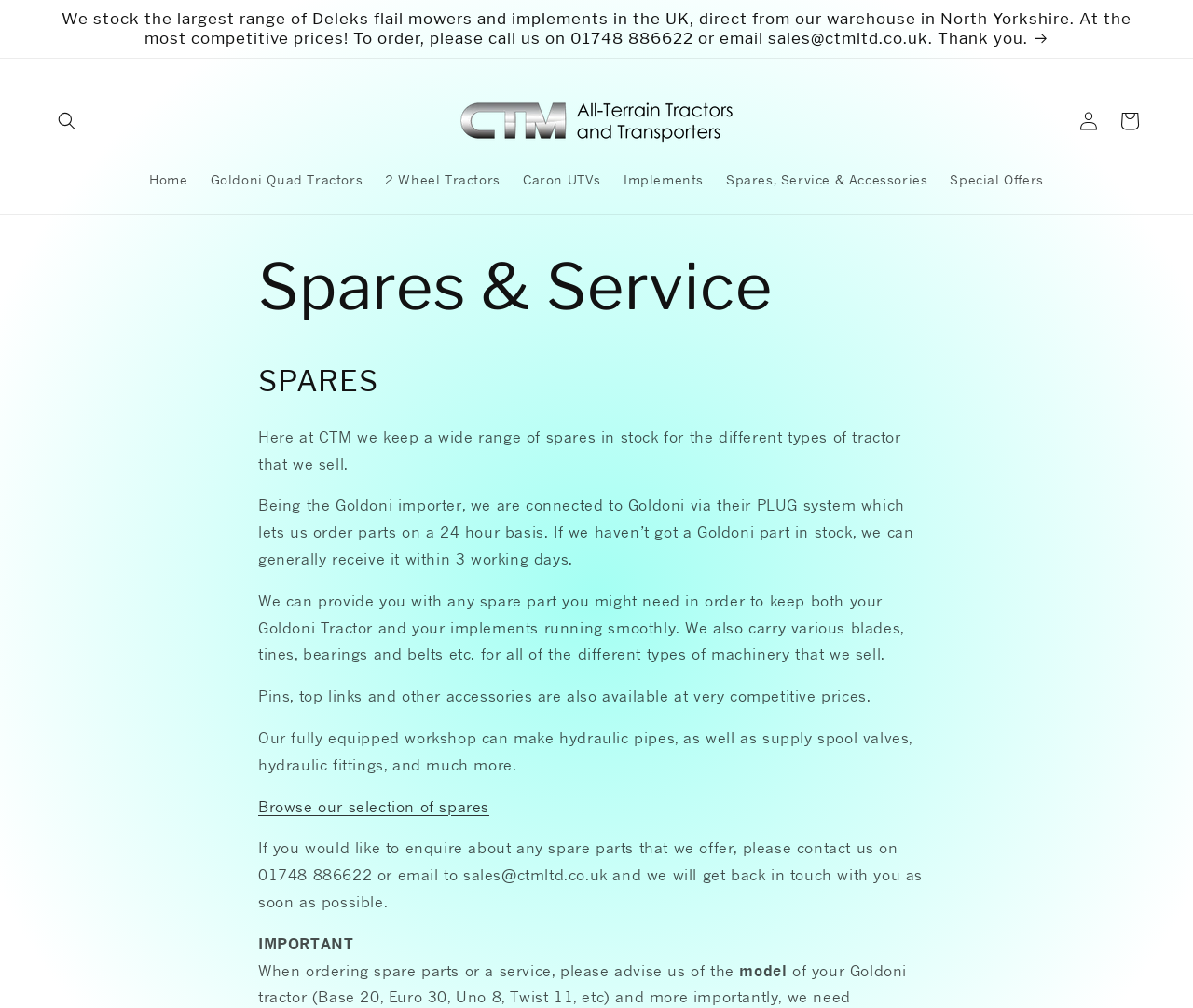Locate the bounding box coordinates of the element that should be clicked to execute the following instruction: "Browse our selection of spares".

[0.216, 0.791, 0.41, 0.809]